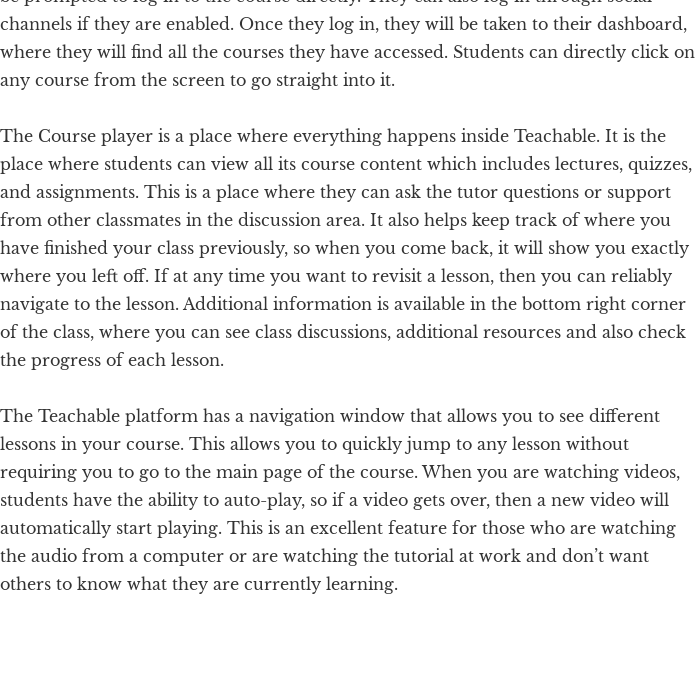Describe all significant details and elements found in the image.

The image illustrates the "Course Comments" feature in an online learning platform, providing a space for students to engage with each other and the course creators. This section encourages students to share their thoughts, ask questions, and participate in discussions, which are accessible to all classmates. Additionally, it highlights the ability to moderate comments—allowing course owners to approve or reject posts and set preferences for email notifications. Students can enhance their comments with attachments up to 2GB in size and can create comment threads specific to particular courses. This interactive space is designed to foster a strong sense of community among learners, enhancing their educational experience and facilitating peer-to-peer learning.